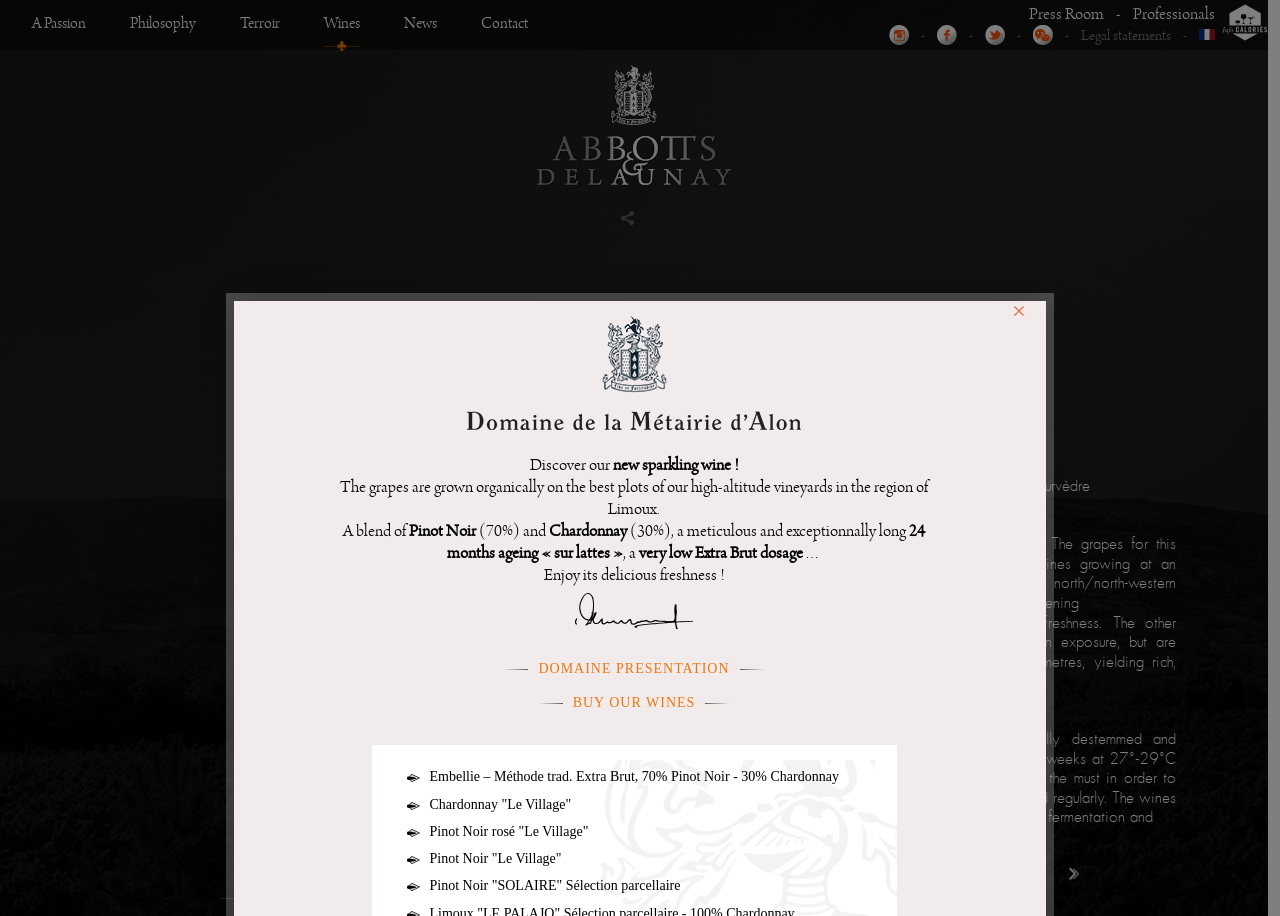Return the bounding box coordinates of the UI element that corresponds to this description: "alt="twitter link"". The coordinates must be given as four float numbers in the range of 0 and 1, [left, top, right, bottom].

None